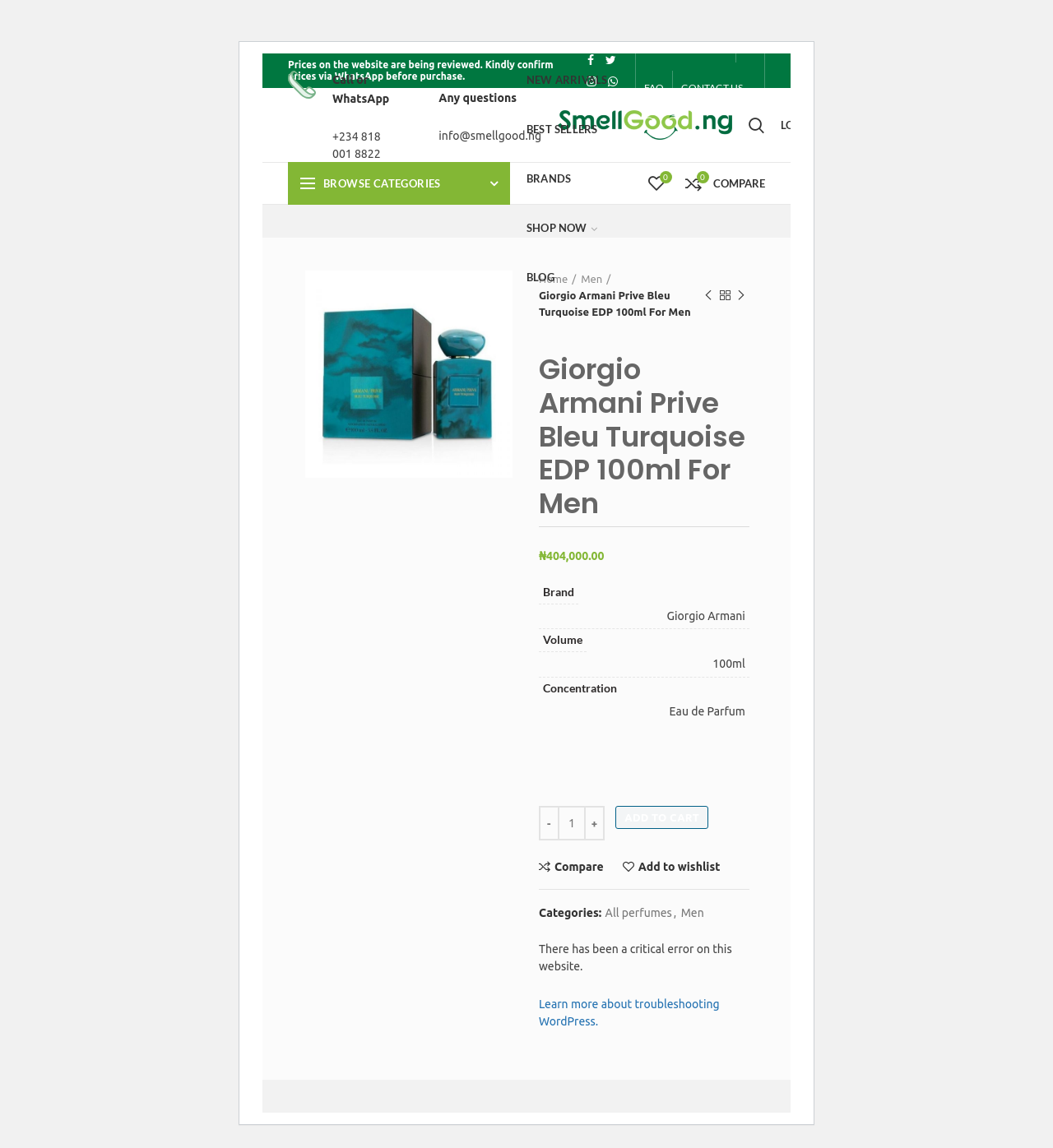Specify the bounding box coordinates of the area to click in order to follow the given instruction: "Compare this product."

[0.512, 0.75, 0.573, 0.76]